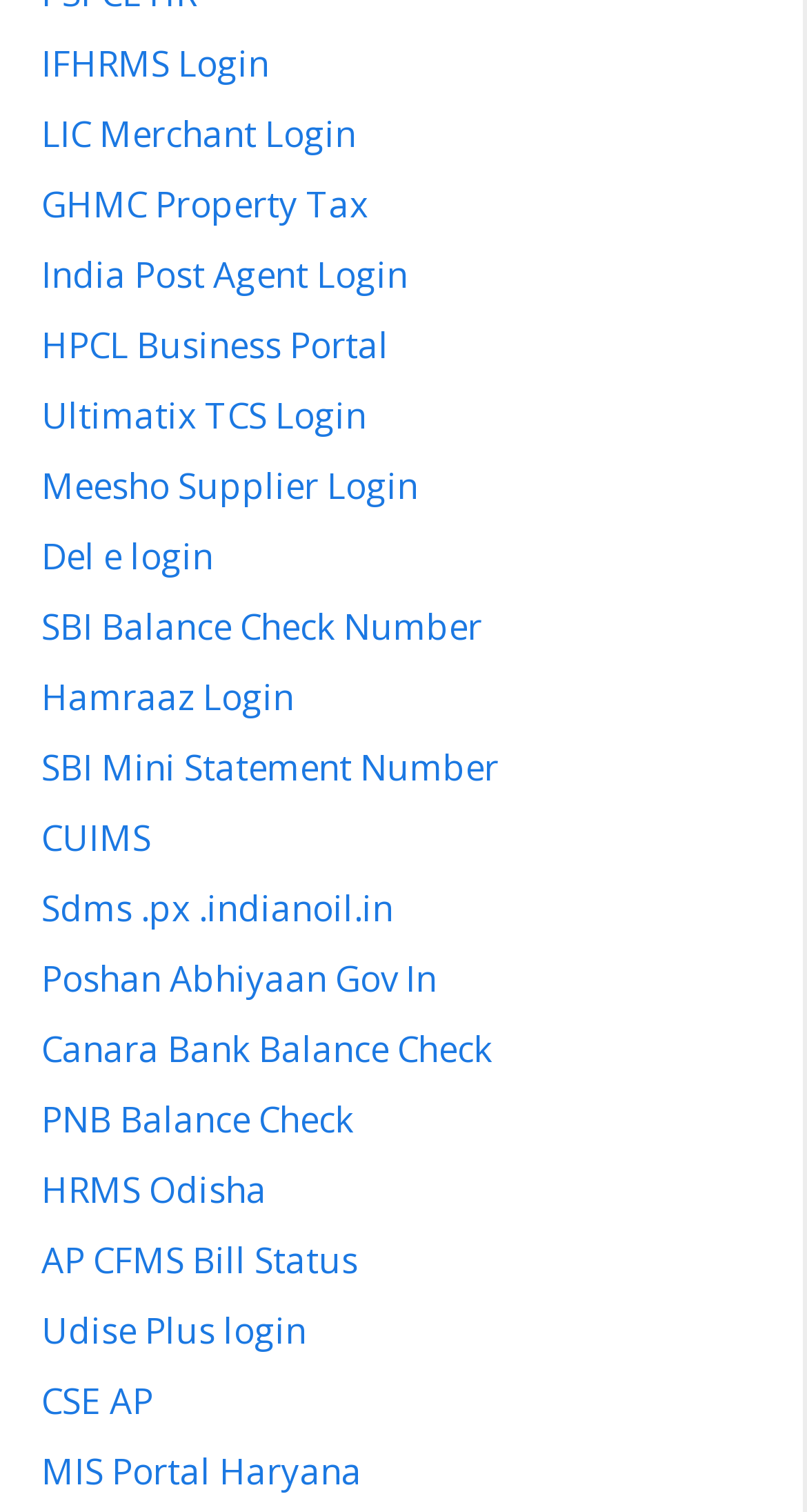Identify the bounding box coordinates of the area that should be clicked in order to complete the given instruction: "access CUIMS". The bounding box coordinates should be four float numbers between 0 and 1, i.e., [left, top, right, bottom].

[0.051, 0.538, 0.187, 0.569]